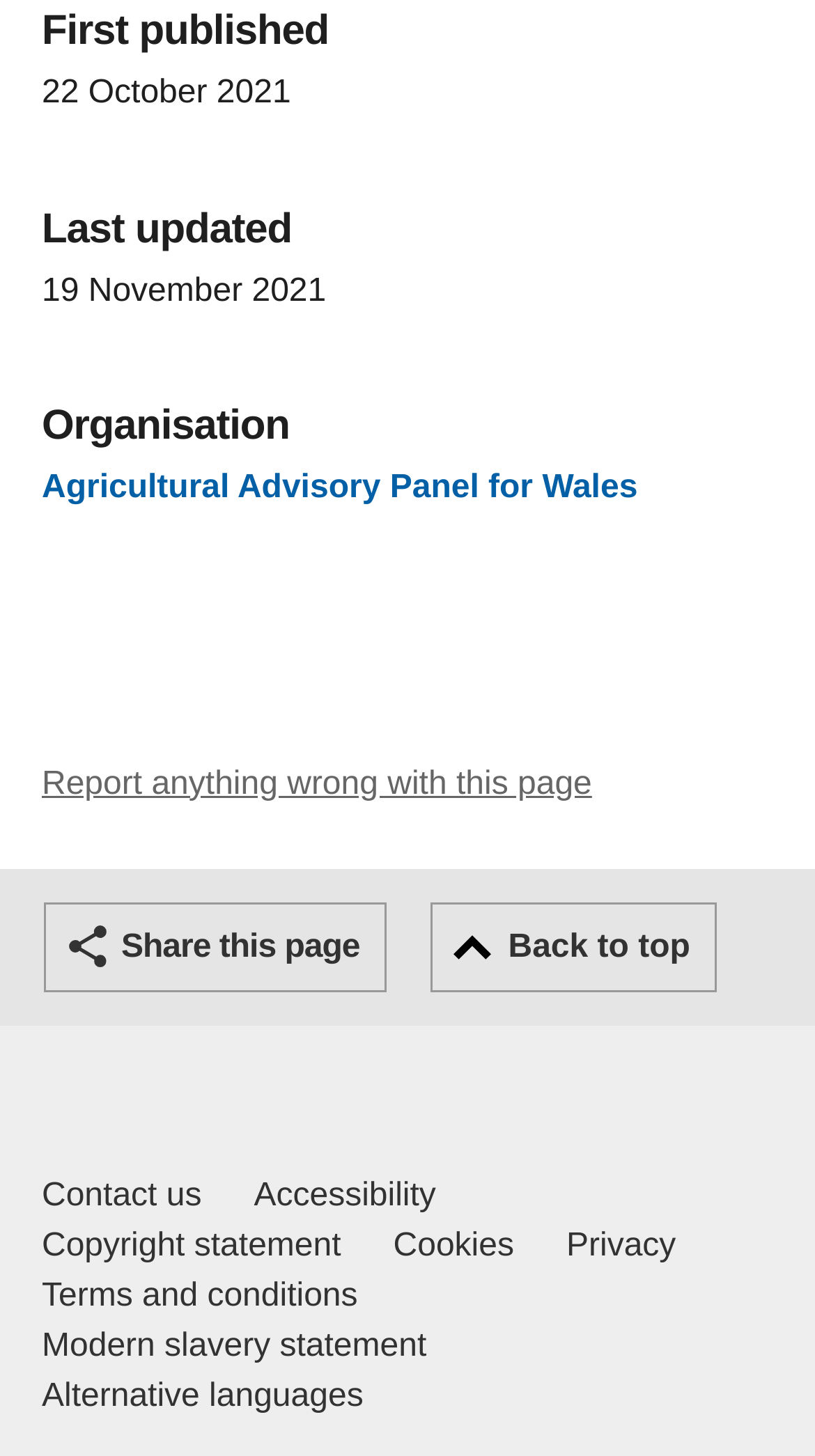Find the bounding box coordinates for the area that must be clicked to perform this action: "Share this page".

[0.054, 0.62, 0.475, 0.682]